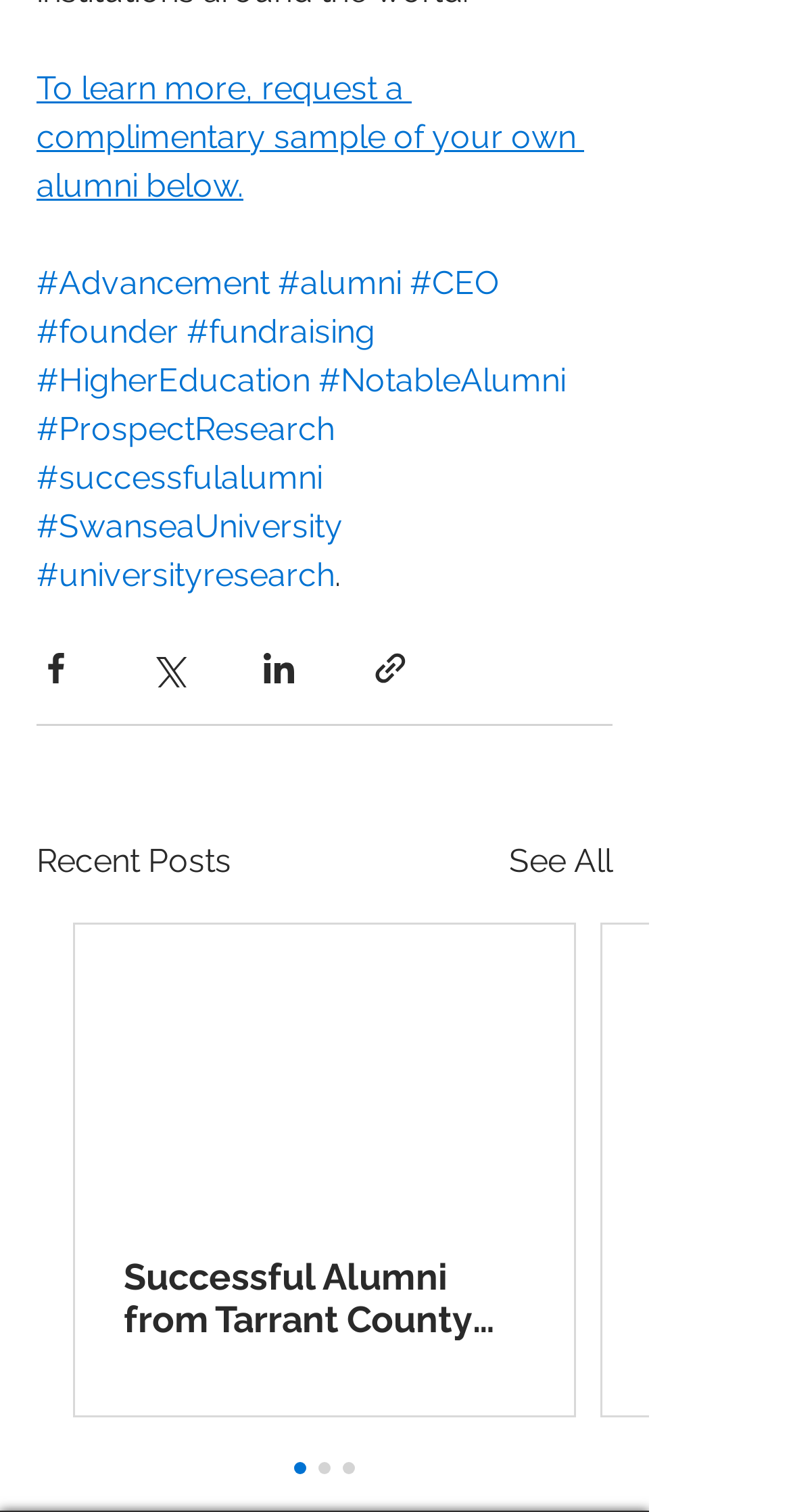Determine the bounding box coordinates of the clickable region to execute the instruction: "See all recent posts". The coordinates should be four float numbers between 0 and 1, denoted as [left, top, right, bottom].

[0.644, 0.554, 0.774, 0.586]